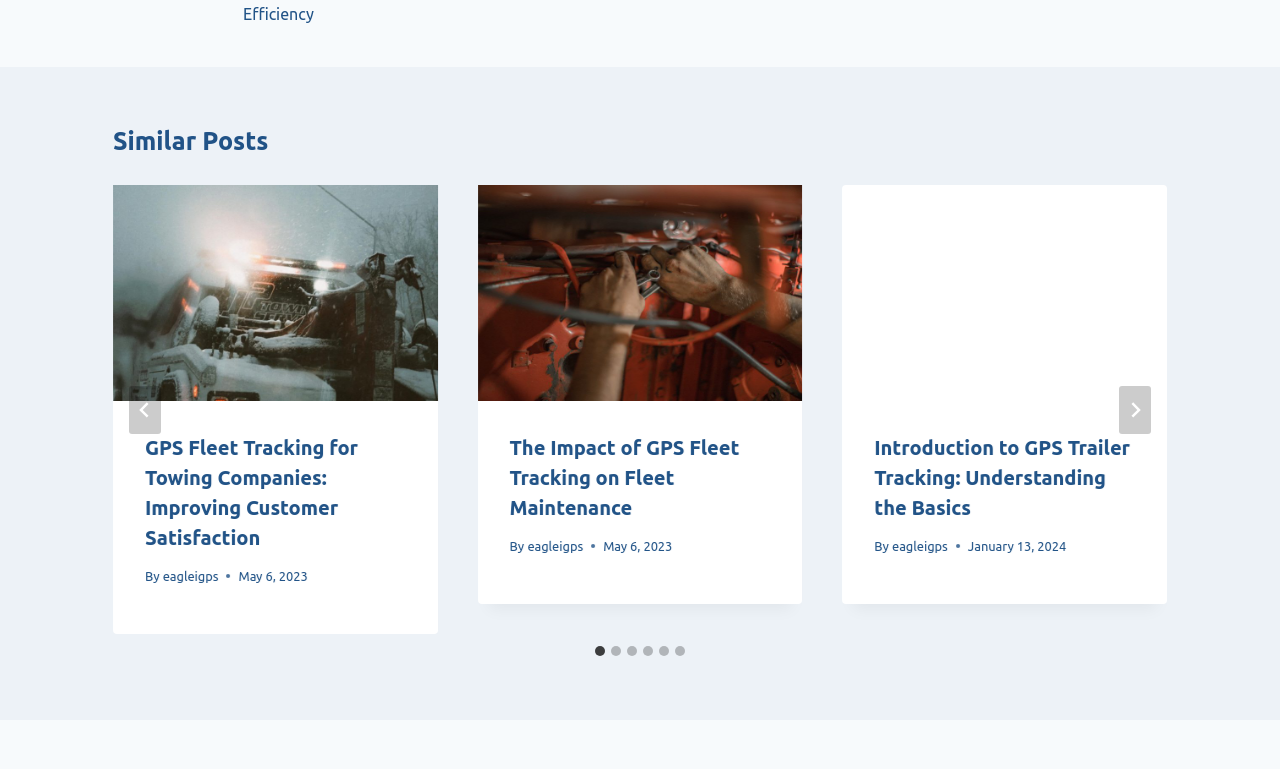Please identify the bounding box coordinates of the element I should click to complete this instruction: 'Click the 'Go to last slide' button'. The coordinates should be given as four float numbers between 0 and 1, like this: [left, top, right, bottom].

[0.101, 0.501, 0.126, 0.564]